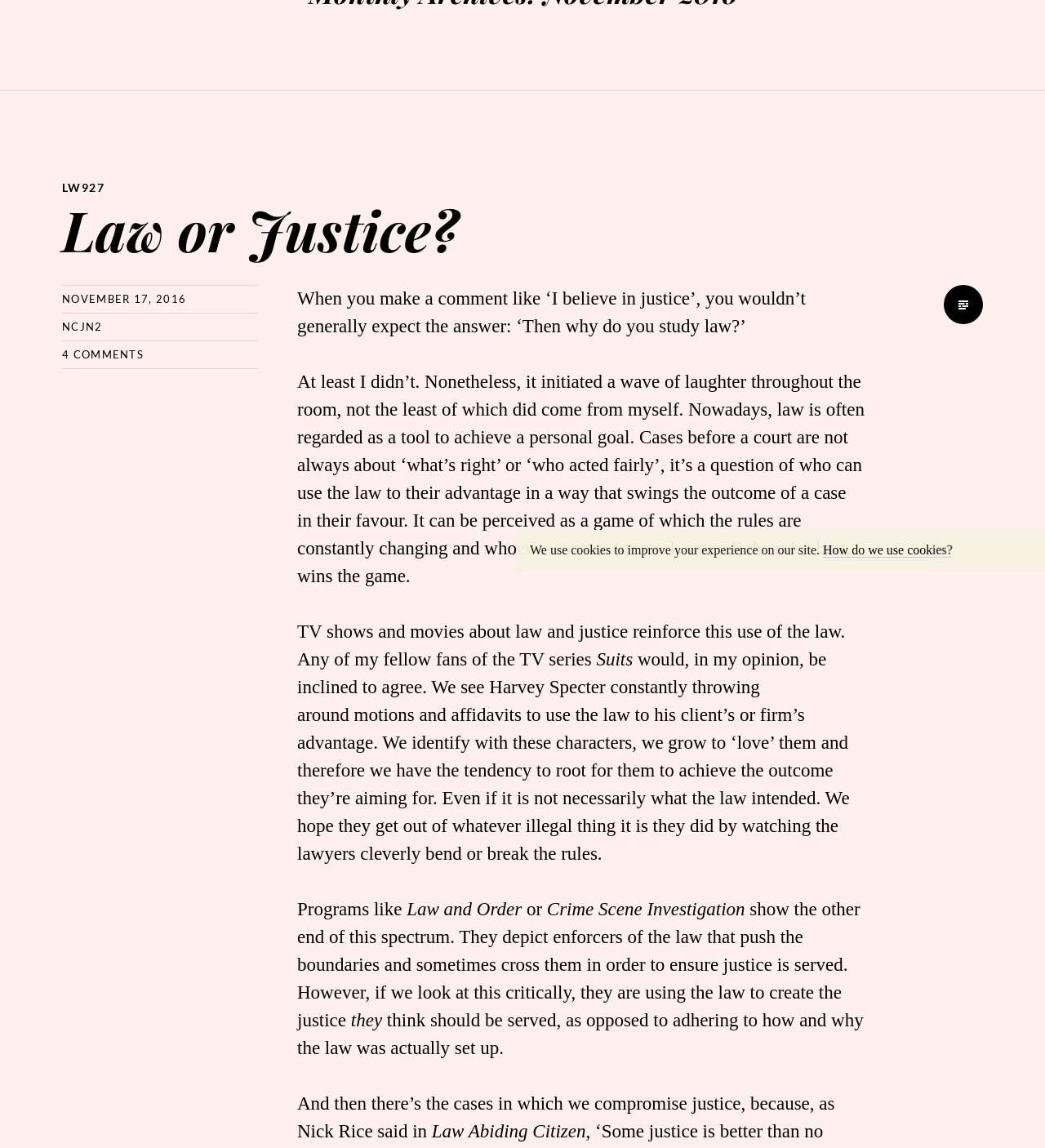Determine the bounding box for the described UI element: "ncjn2".

[0.059, 0.279, 0.098, 0.29]